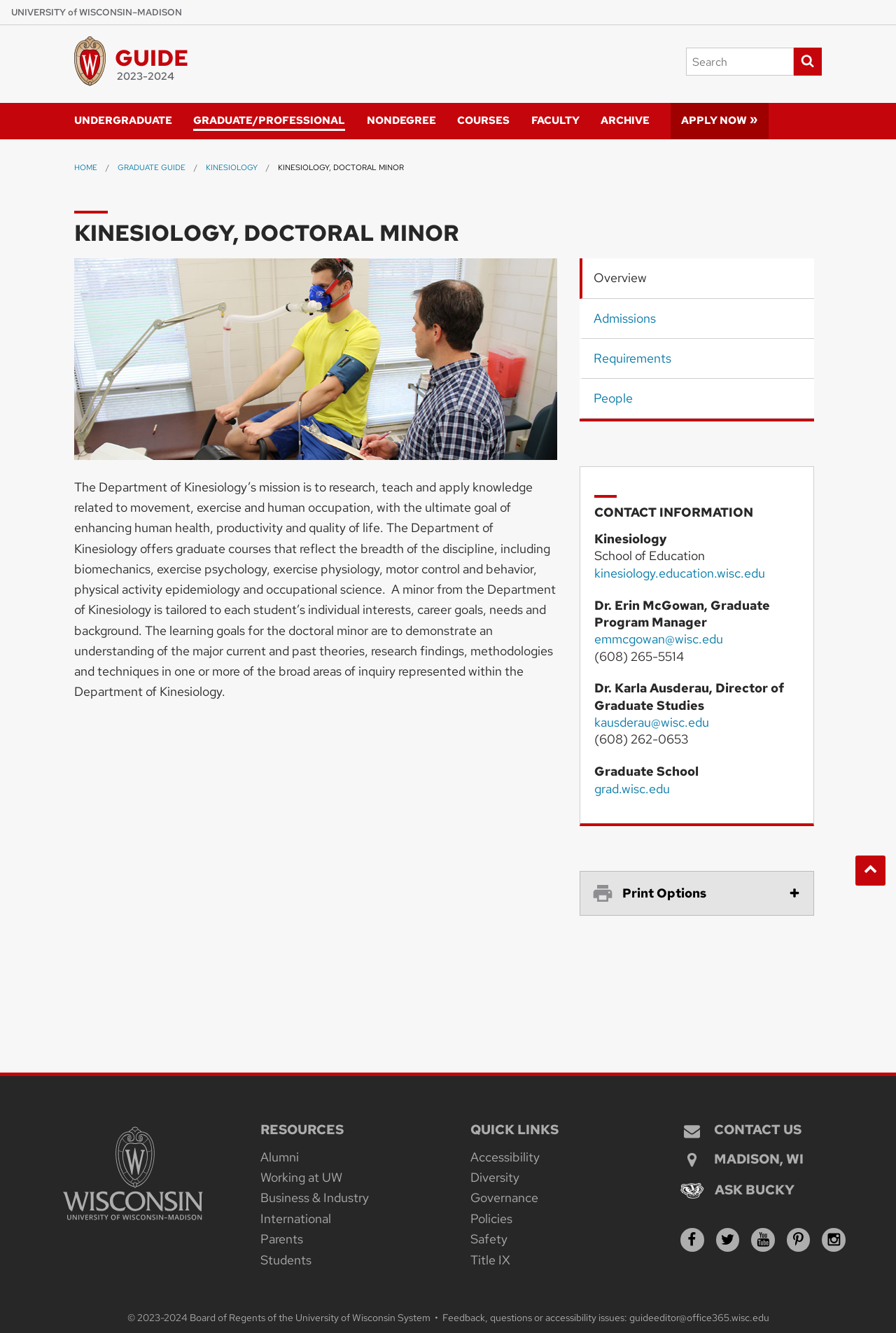Give a detailed account of the webpage's layout and content.

The webpage is about the University of Wisconsin-Madison's Kinesiology Doctoral Minor program. At the top, there is a link to the University of Wisconsin-Madison home page, accompanied by an image of the university's logo. Below this, there is a navigation menu with links to various sections of the website, including undergraduate, graduate, and non-degree programs, as well as courses, faculty, and archives.

The main content of the page is divided into sections, starting with a heading that reads "KINESIOLOGY, DOCTORAL MINOR". Below this, there is an image of a researcher observing exercise testing of a participant. Next to the image, there is a tab panel with four tabs: Overview, Admissions, Requirements, and People. The Overview tab is selected by default, and it contains a block of text that describes the Department of Kinesiology's mission and the goals of the doctoral minor program.

Below the tab panel, there is a section with contact information, including the department's address, phone numbers, and email addresses of the graduate program manager and director of graduate studies. There is also a link to the Graduate School's website.

On the right side of the page, there are two complementary sections. The first section has links to various resources, including alumni, working at UW, business and industry, international, parents, and students. The second section has quick links to accessibility, diversity, governance, policies, safety, and Title IX.

At the bottom of the page, there are three sections with headings that read "CONTACT US", "MADISON, WI", and "ASK BUCKY", each with a link to the corresponding webpage. There is also a section with social media links, including Facebook.